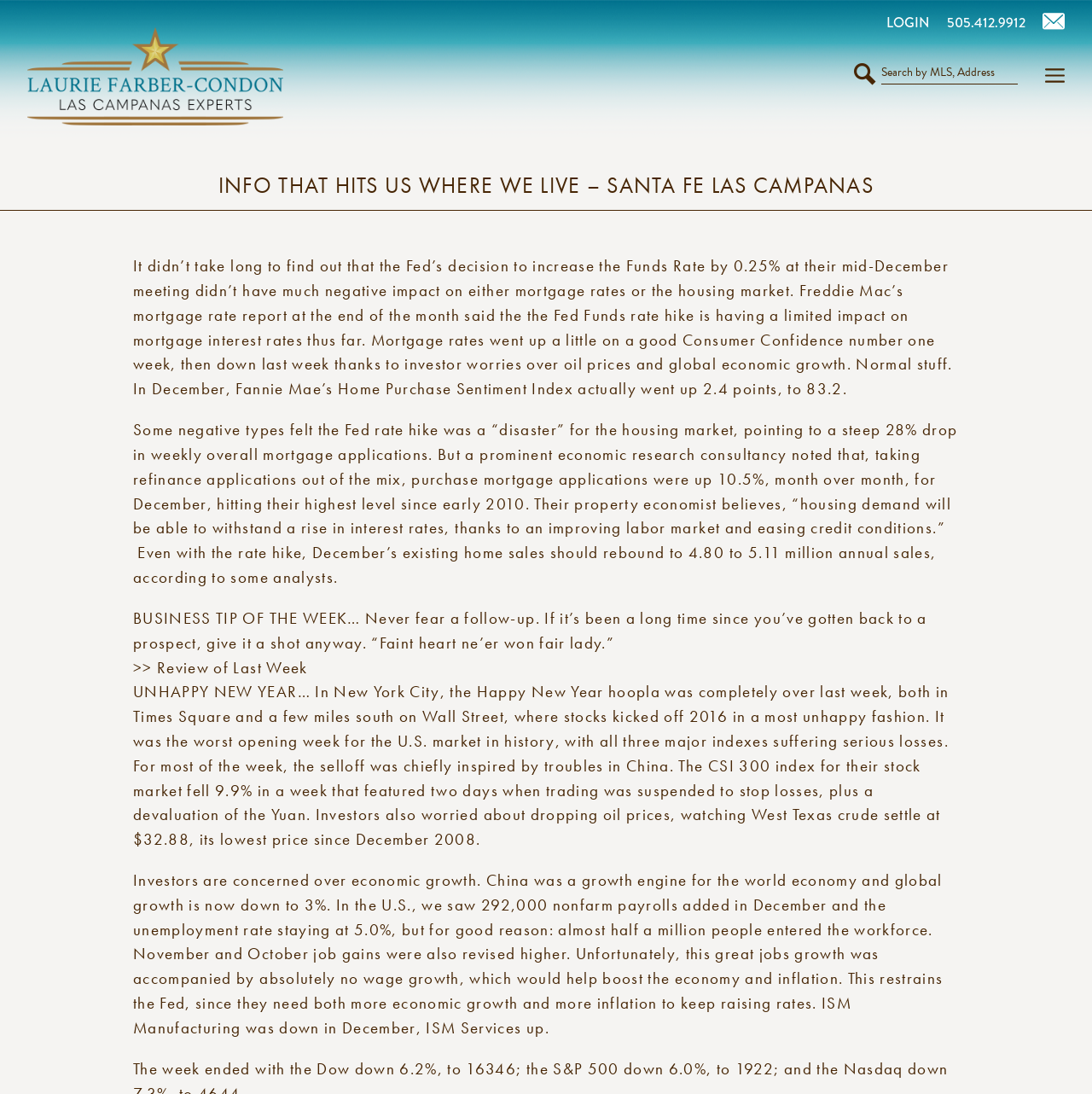What is the business tip of the week?
Refer to the image and give a detailed response to the question.

I found the business tip of the week by reading the static text elements on the page, which include a section labeled 'BUSINESS TIP OF THE WEEK…' with the advice 'Never fear a follow-up. If it’s been a long time since you’ve gotten back to a prospect, give it a shot anyway.'